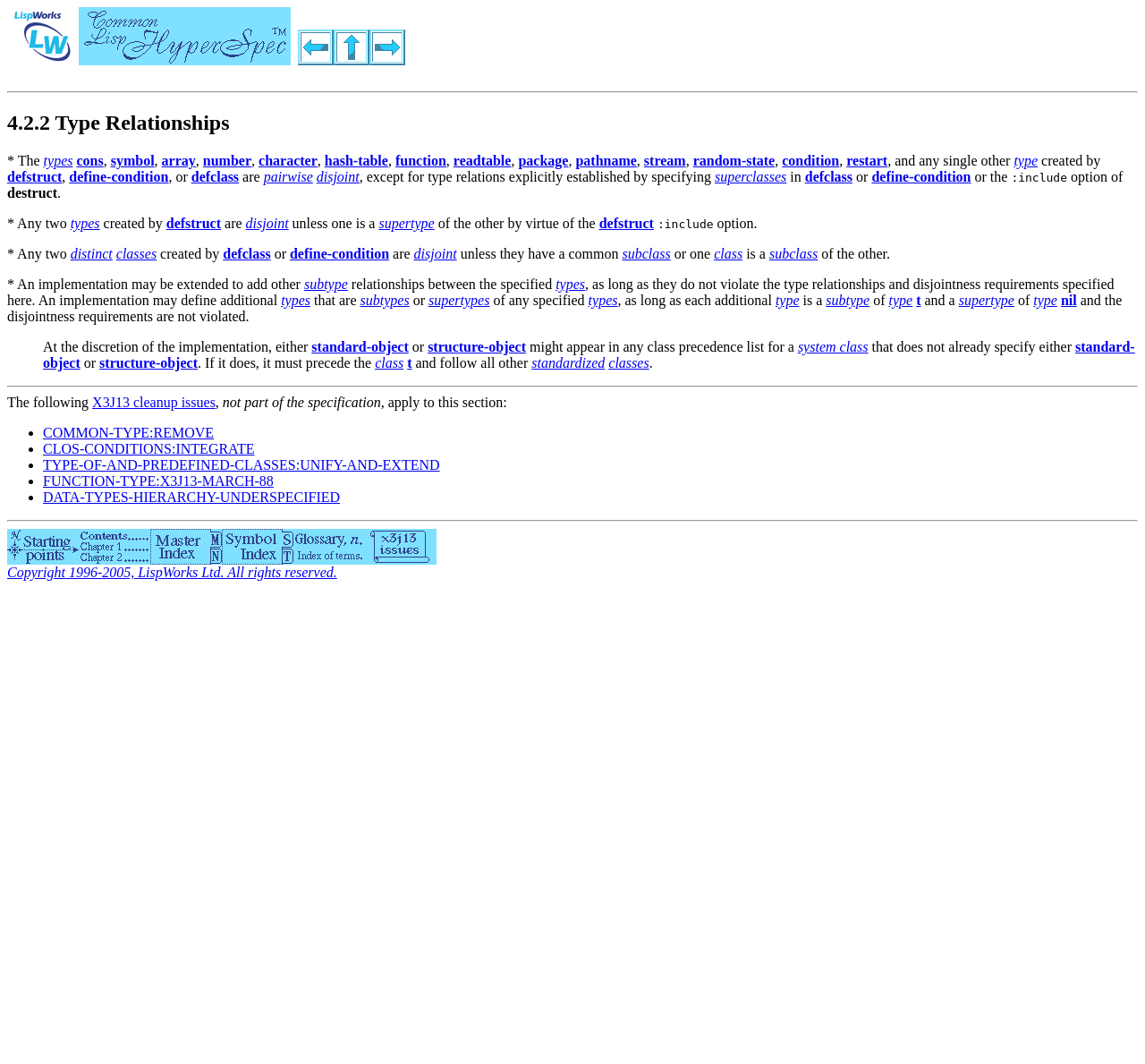Mark the bounding box of the element that matches the following description: "Help Me Find a Grant".

None